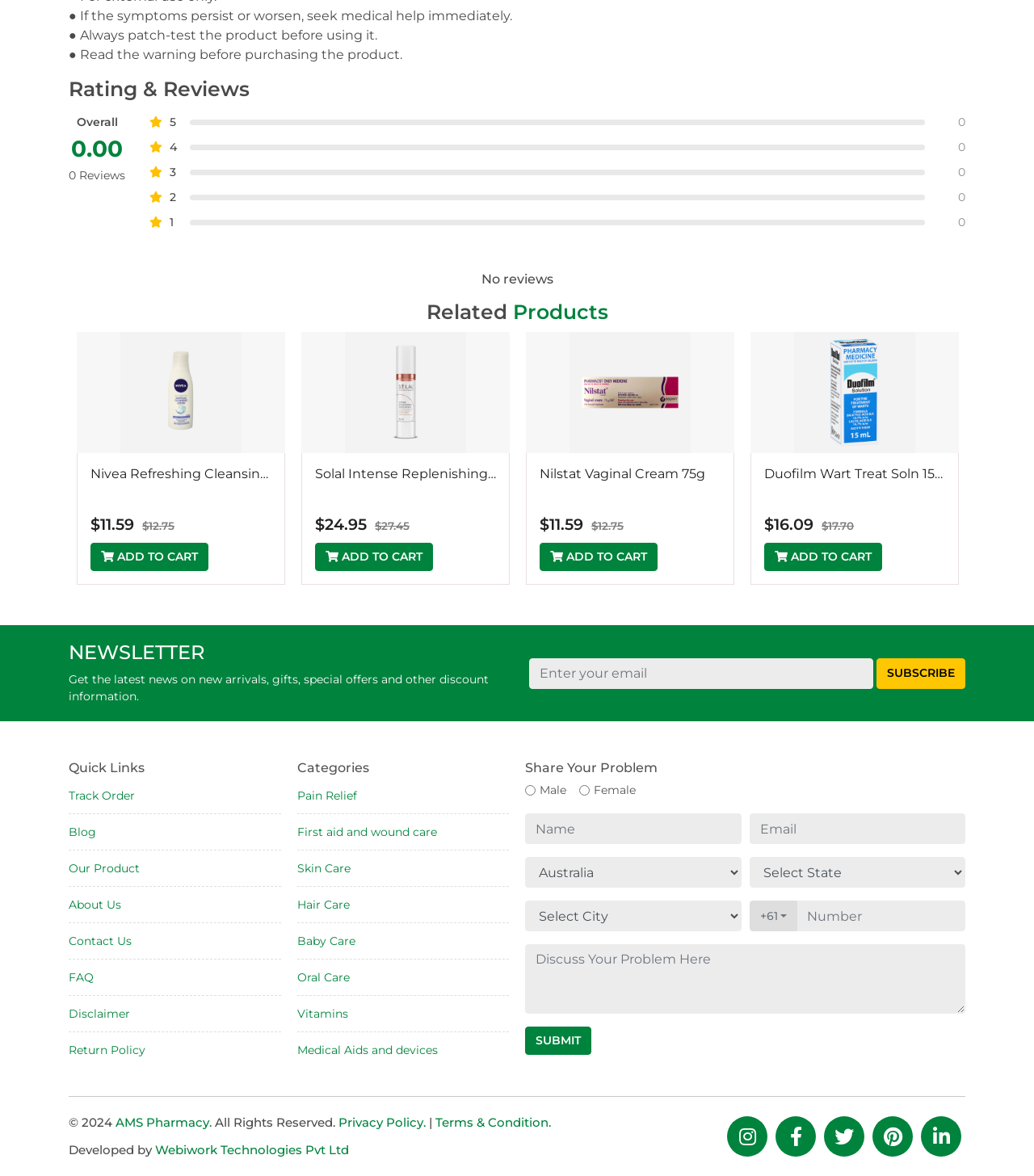Give a short answer using one word or phrase for the question:
What is the copyright year of the website?

2024